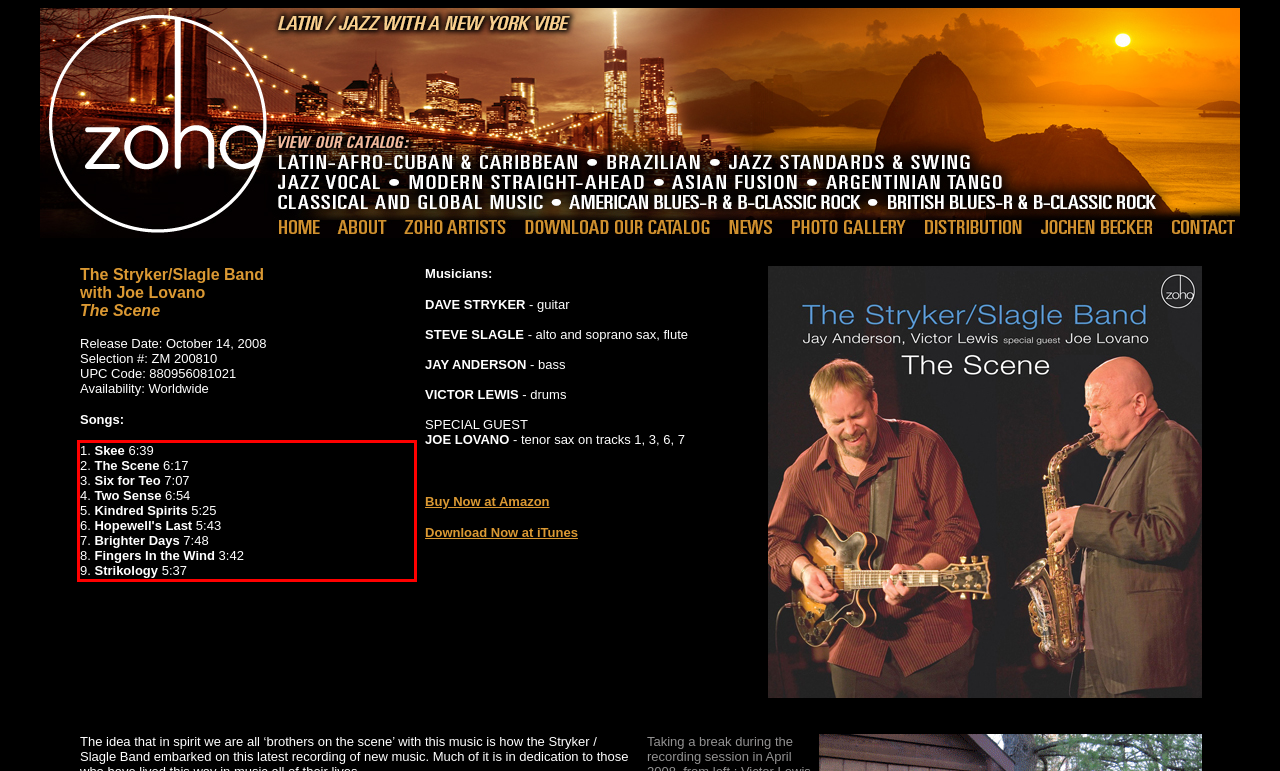Given a webpage screenshot, locate the red bounding box and extract the text content found inside it.

1. Skee 6:39 2. The Scene 6:17 3. Six for Teo 7:07 4. Two Sense 6:54 5. Kindred Spirits 5:25 6. Hopewell's Last 5:43 7. Brighter Days 7:48 8. Fingers In the Wind 3:42 9. Strikology 5:37